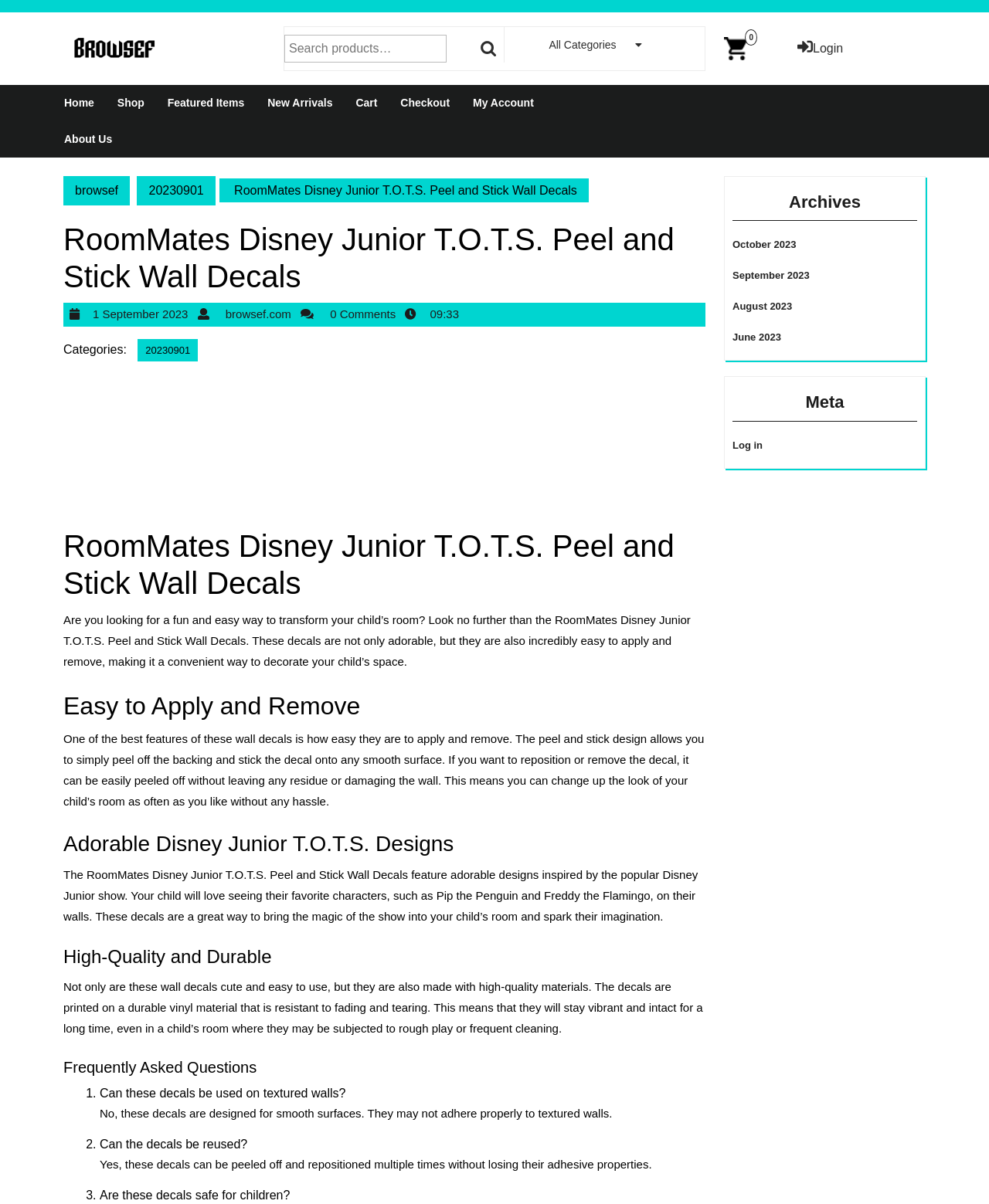How many archives are listed?
Offer a detailed and full explanation in response to the question.

I counted the number of archives by looking at the links in the sidebar, which are labeled as 'October 2023', 'September 2023', 'August 2023', and 'June 2023'. There are four archive links listed.